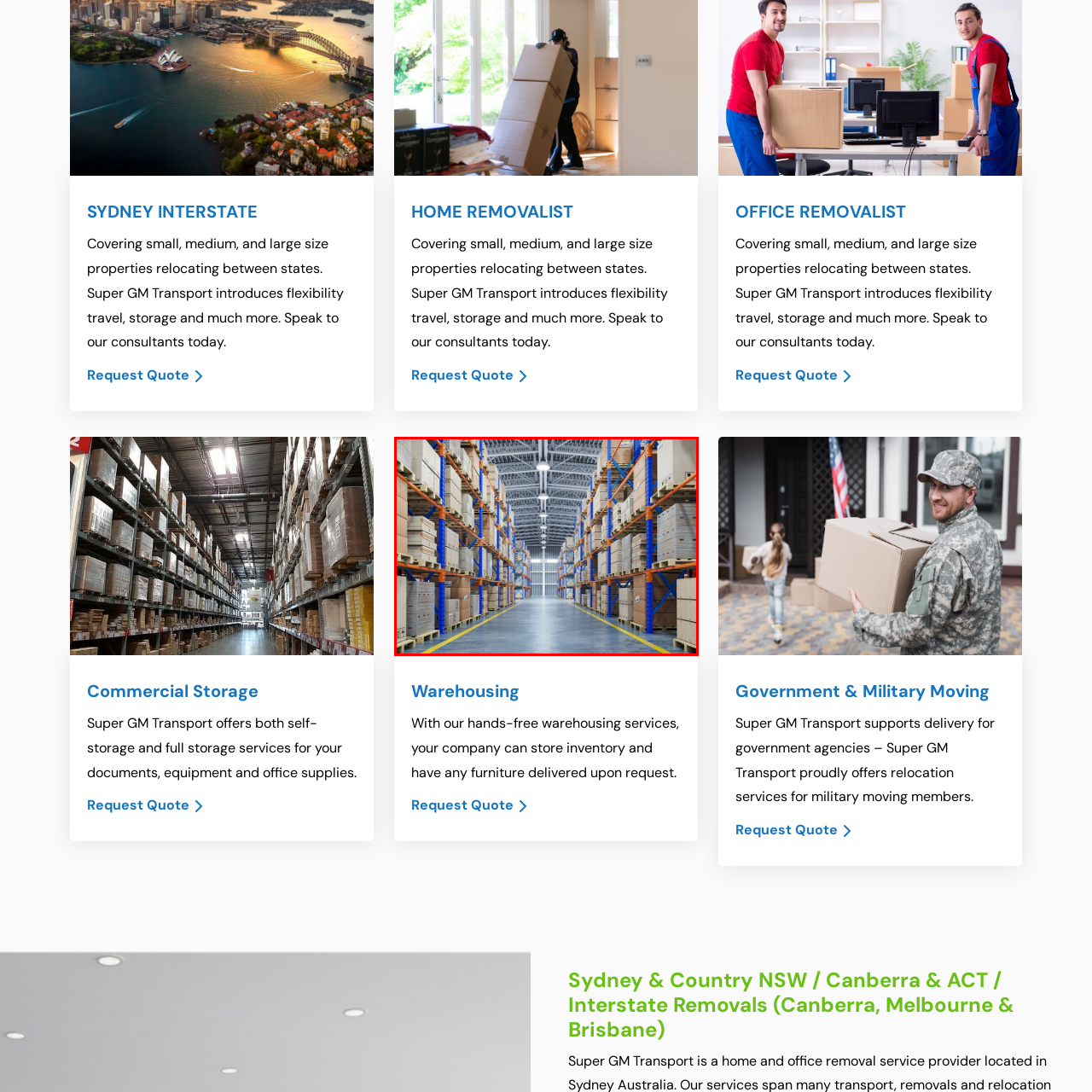Please provide a thorough description of the image inside the red frame.

The image showcases a spacious and organized warehouse interior, emphasizing a long aisle flanked by tall shelving units laden with neatly stacked cardboard boxes. The shelves are constructed with vibrant blue metal frames and wooden pallets, highlighting a well-structured storage system. Bright ceiling lights illuminate the area, enhancing visibility and creating a welcoming atmosphere for efficient movement. This setting reflects the professional storage solutions provided by Super GM Transport, which offers both self-storage and full storage services for various items, catering to businesses in need of reliable inventory management and warehousing options.